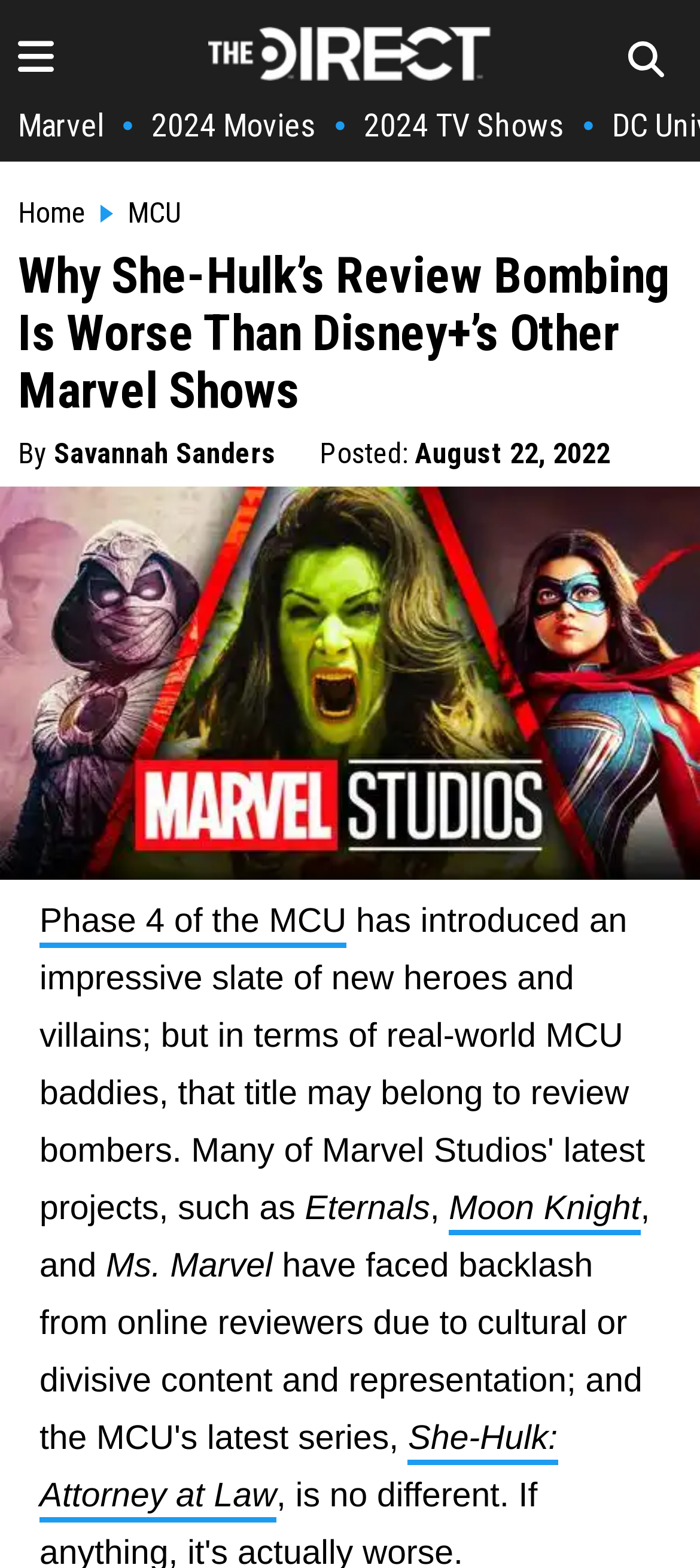Please provide a brief answer to the following inquiry using a single word or phrase:
What is the name of the Marvel show mentioned in the last link?

She-Hulk: Attorney at Law